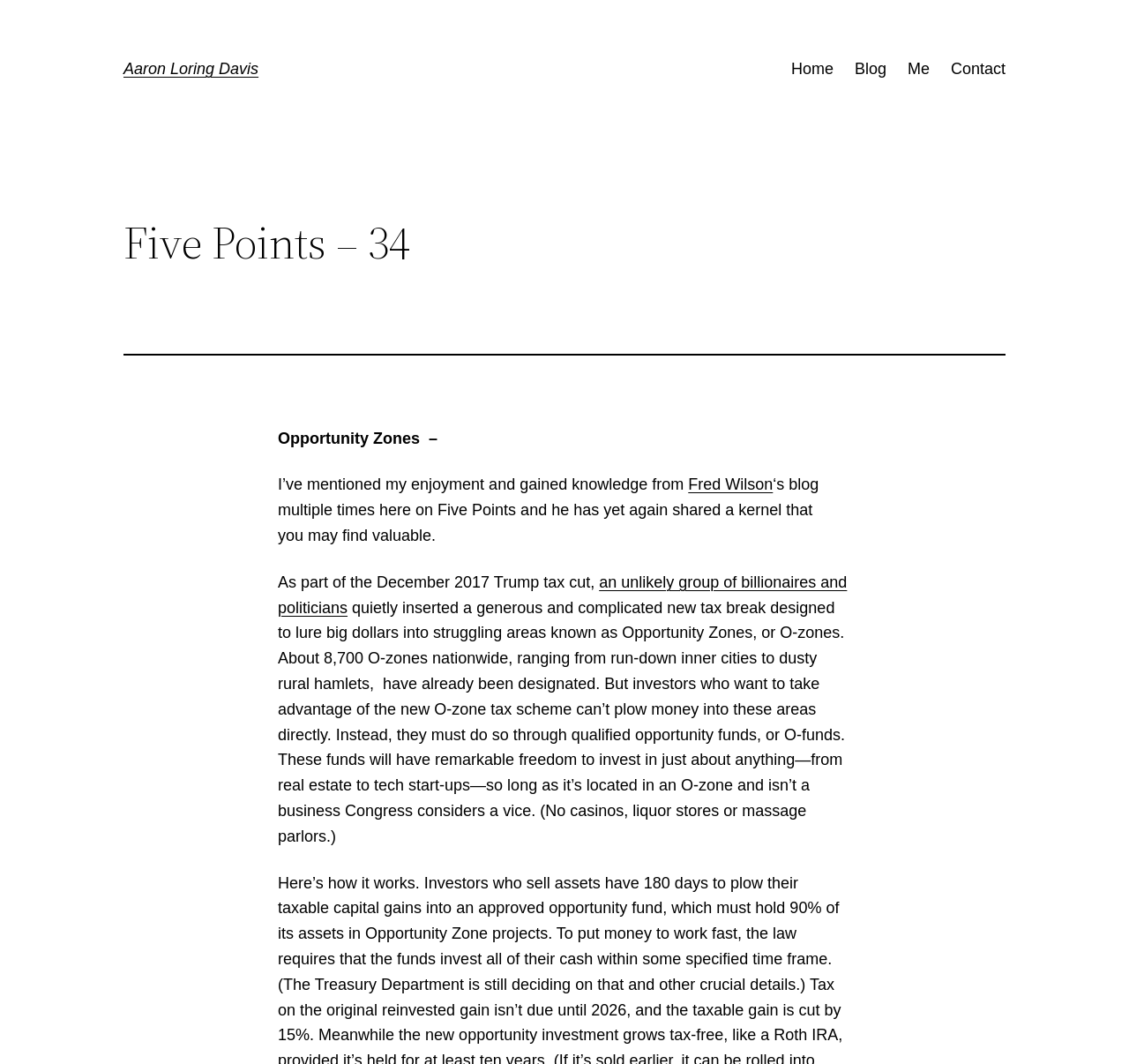Using the details from the image, please elaborate on the following question: What is the topic of this blog post?

The answer can be found by reading the StaticText elements, which mention 'Opportunity Zones' and provide a detailed explanation of what they are.